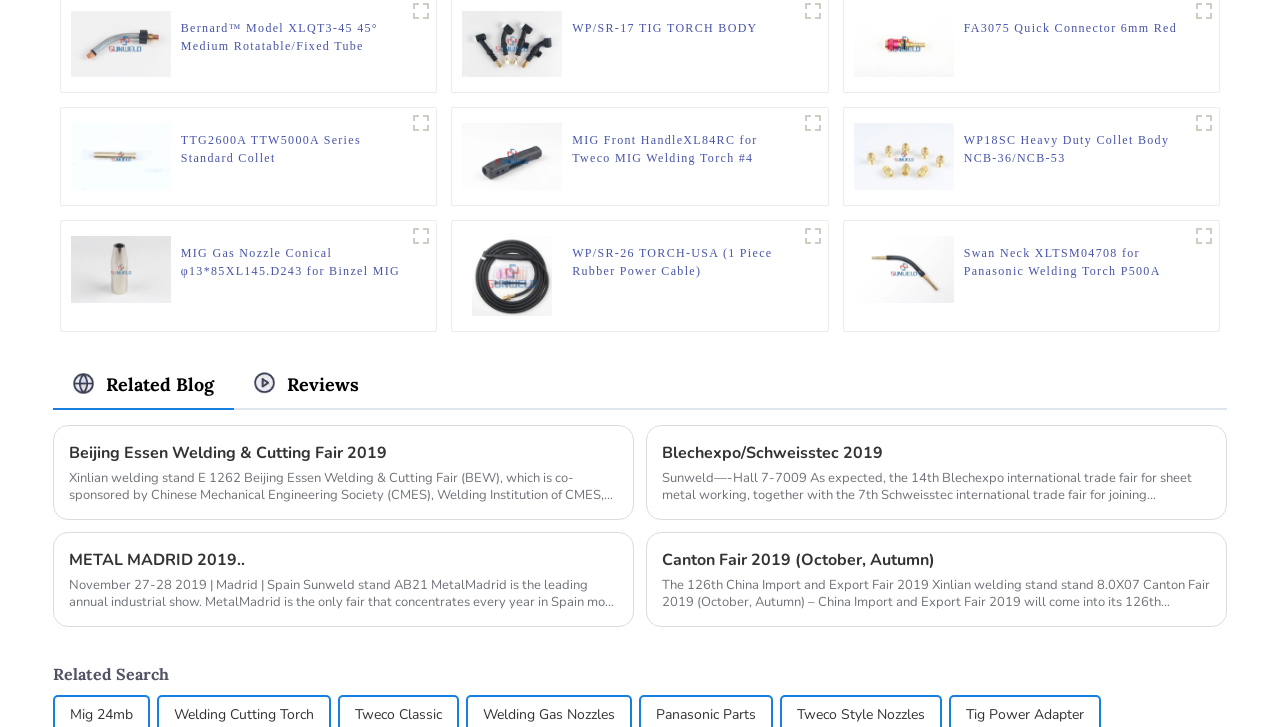Please answer the following query using a single word or phrase: 
What is the product shown in the first figure?

Bernard Model XLQT3-45